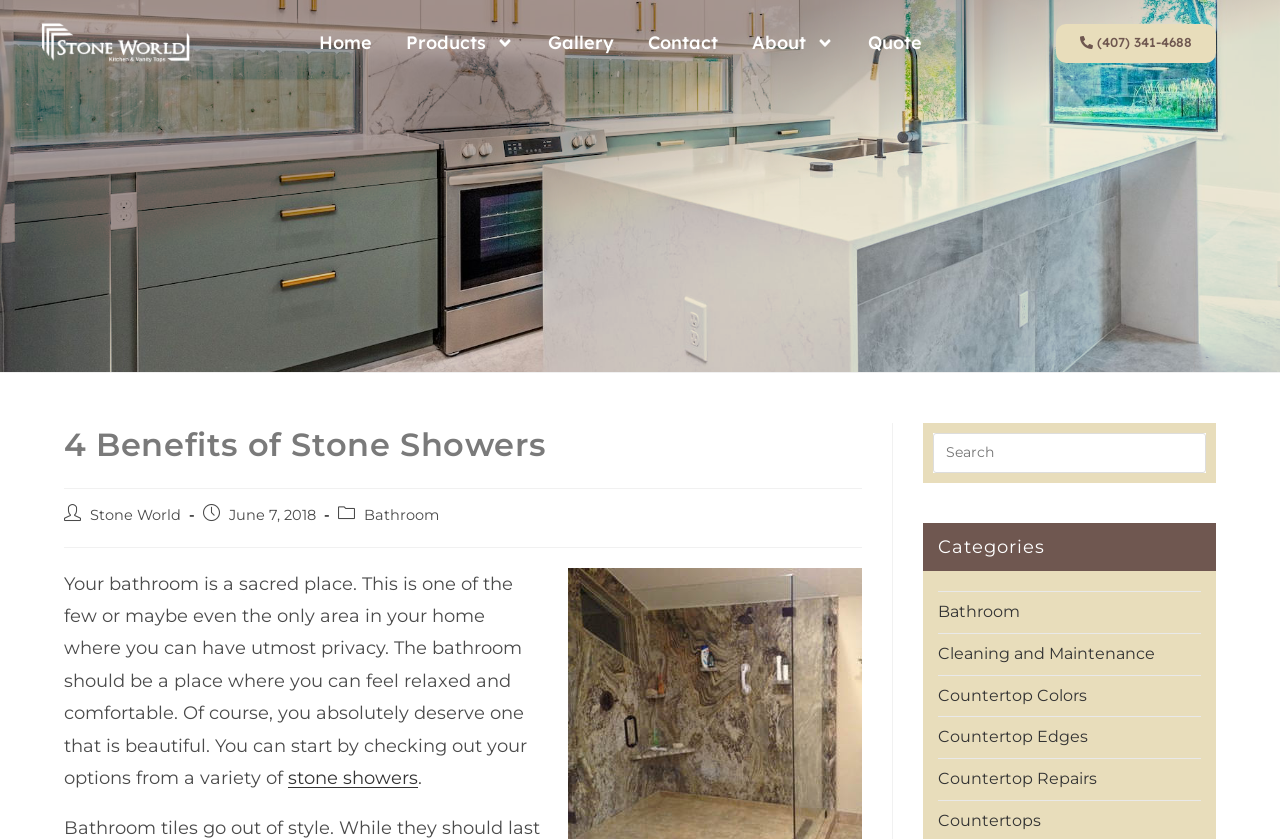Indicate the bounding box coordinates of the clickable region to achieve the following instruction: "Search this website."

[0.729, 0.516, 0.942, 0.564]